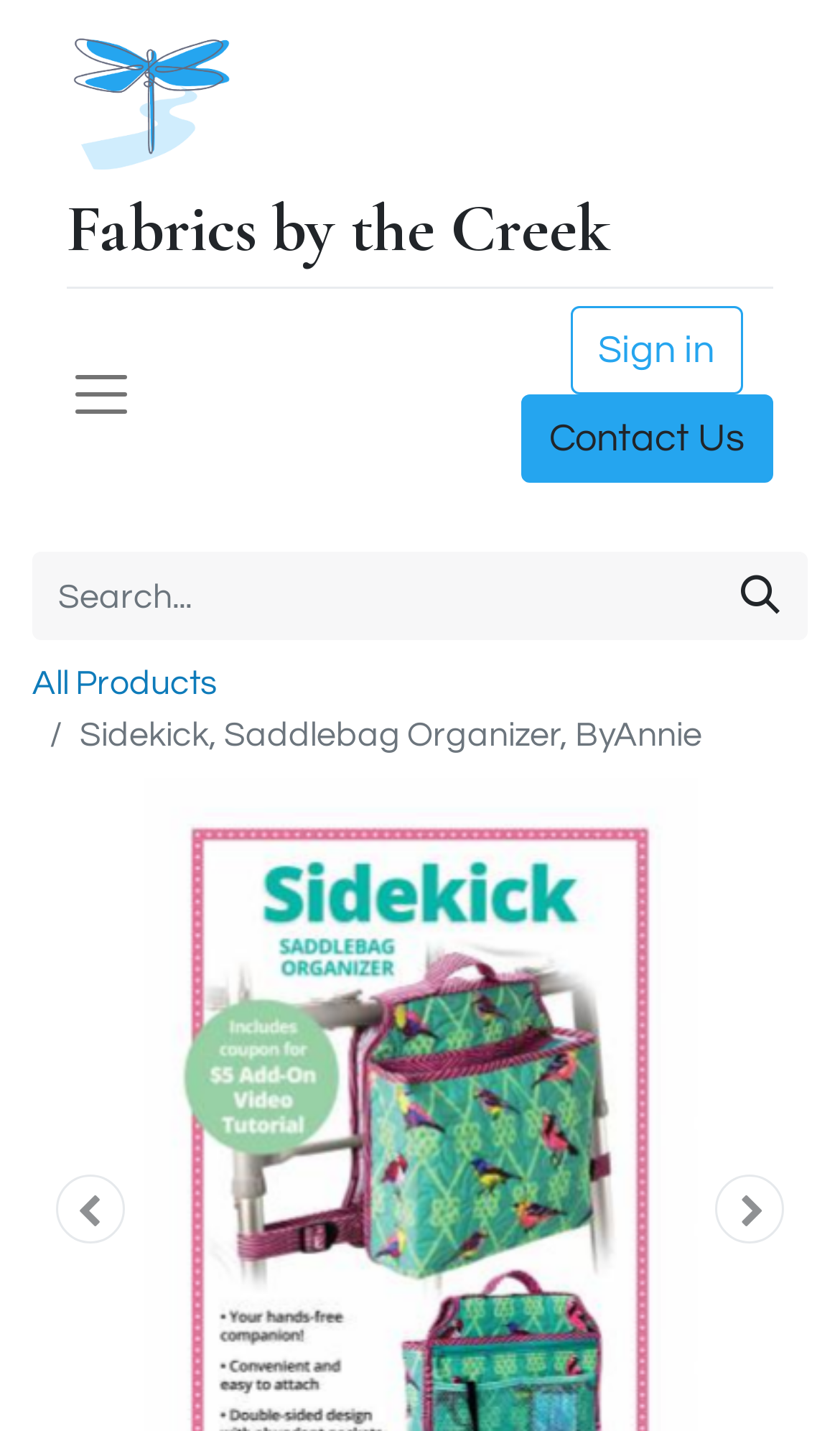How many navigation links are there?
Please look at the screenshot and answer in one word or a short phrase.

3